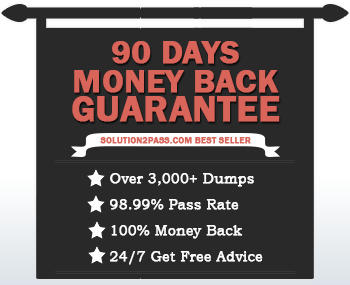How many dumps are available for exam preparation?
Give a detailed and exhaustive answer to the question.

The image mentions 'Over 3,000+ Dumps' which indicates that the service provides a comprehensive range of exam preparation materials.